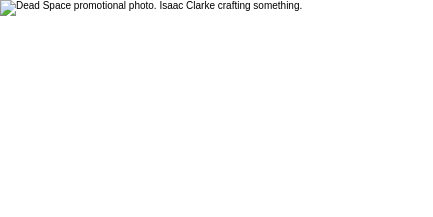Reply to the question with a single word or phrase:
What genre does the Dead Space series blend?

Sci-fi and horror